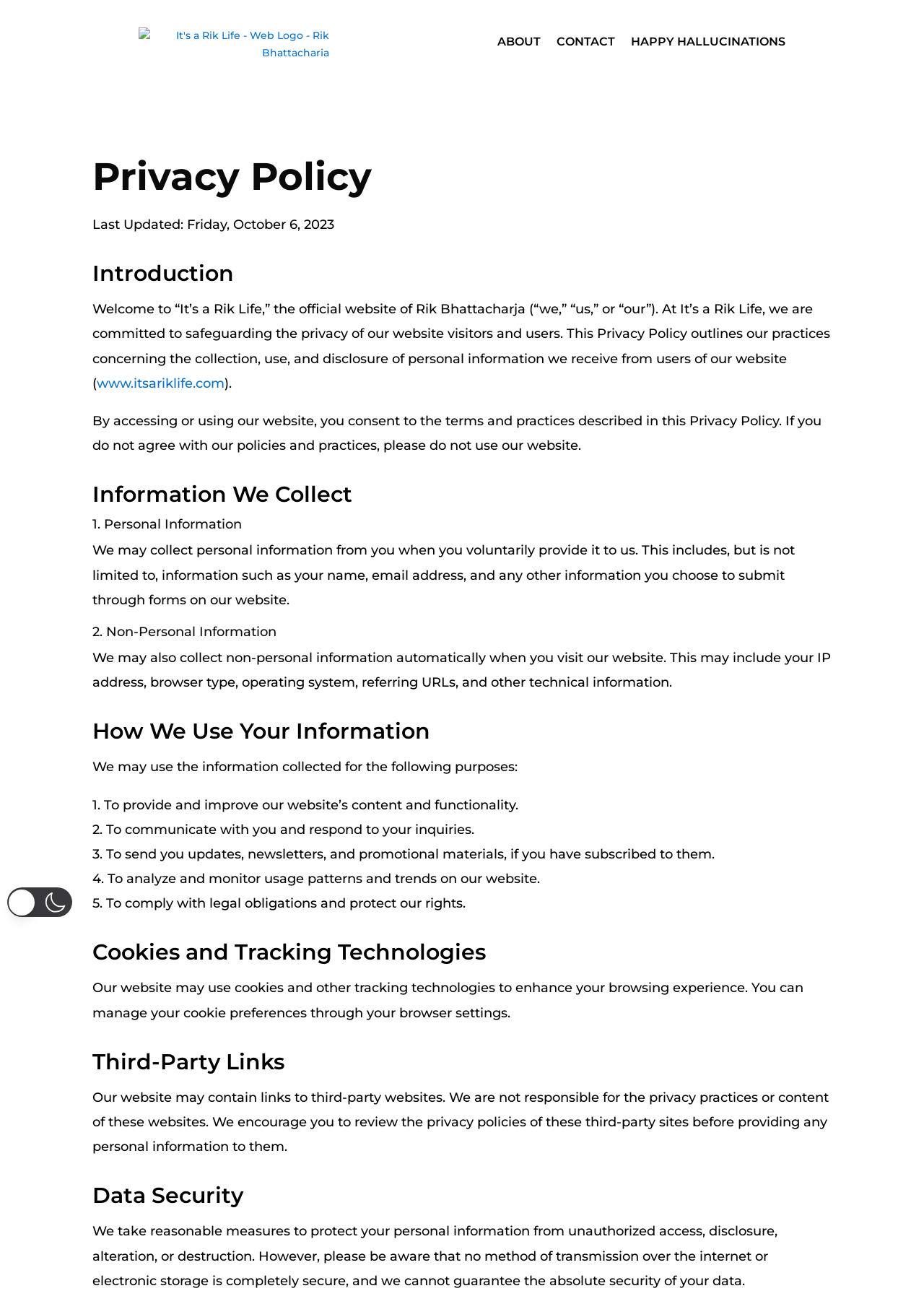Generate a comprehensive caption for the webpage you are viewing.

This webpage is about the privacy policy of "It's a Rik Life", a website owned by Rik Bhattacharja. At the top left corner, there is a web logo of "It's a Rik Life" with a link to the website. Next to it, there are three links: "ABOUT", "CONTACT", and "HAPPY HALLUCINATIONS", which are aligned horizontally.

Below the links, there is a heading "Privacy Policy" followed by a subheading "Last Updated: Friday, October 6, 2023". The main content of the webpage is divided into several sections, each with its own heading. The first section is "Introduction", which explains the purpose of the privacy policy and the commitment to safeguarding the privacy of website visitors.

The next section is "Information We Collect", which is further divided into two subsections: "1. Personal Information" and "2. Non-Personal Information". These subsections explain the types of information that may be collected from users, including personal information such as name and email address, and non-personal information such as IP address and browser type.

The following sections are "How We Use Your Information", "Cookies and Tracking Technologies", "Third-Party Links", and "Data Security". These sections explain how the collected information is used, the use of cookies and tracking technologies, the presence of third-party links, and the measures taken to protect user data.

Throughout the webpage, there are 13 headings and 14 blocks of static text, which provide detailed information about the privacy policy. There are also two small images at the bottom left corner of the webpage, but they do not appear to be relevant to the content.